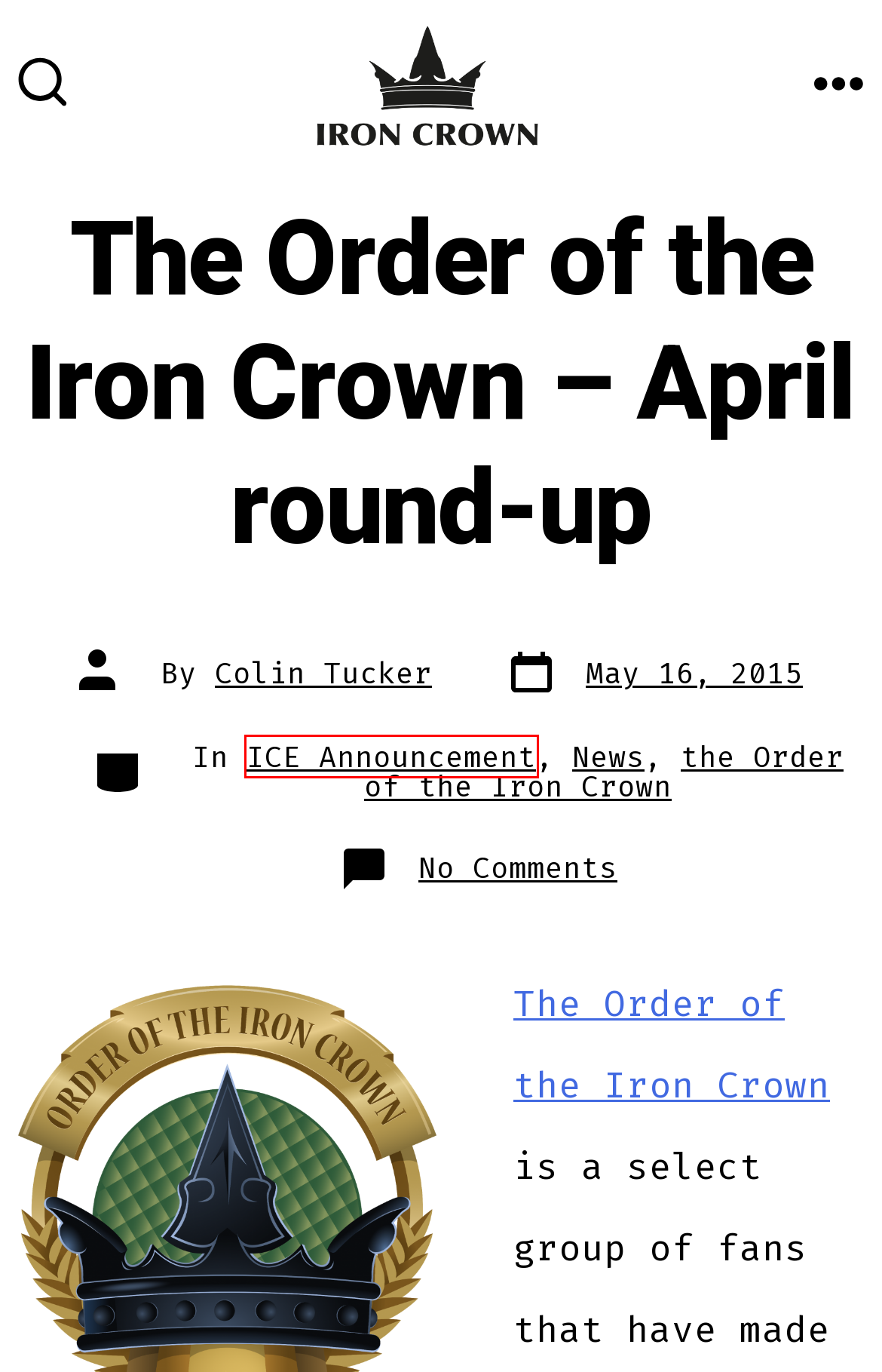Analyze the screenshot of a webpage with a red bounding box and select the webpage description that most accurately describes the new page resulting from clicking the element inside the red box. Here are the candidates:
A. the Order of the Iron Crown – Iron Crown Enterprises
B. Iron Crown Enterprises
C. Rolemaster – Iron Crown Enterprises
D. The Order of the Iron Crown – Iron Crown Enterprises
E. News – Iron Crown Enterprises
F. Catalog – Iron Crown Enterprises
G. ICE Announcement – Iron Crown Enterprises
H. Colin Tucker – Iron Crown Enterprises

G